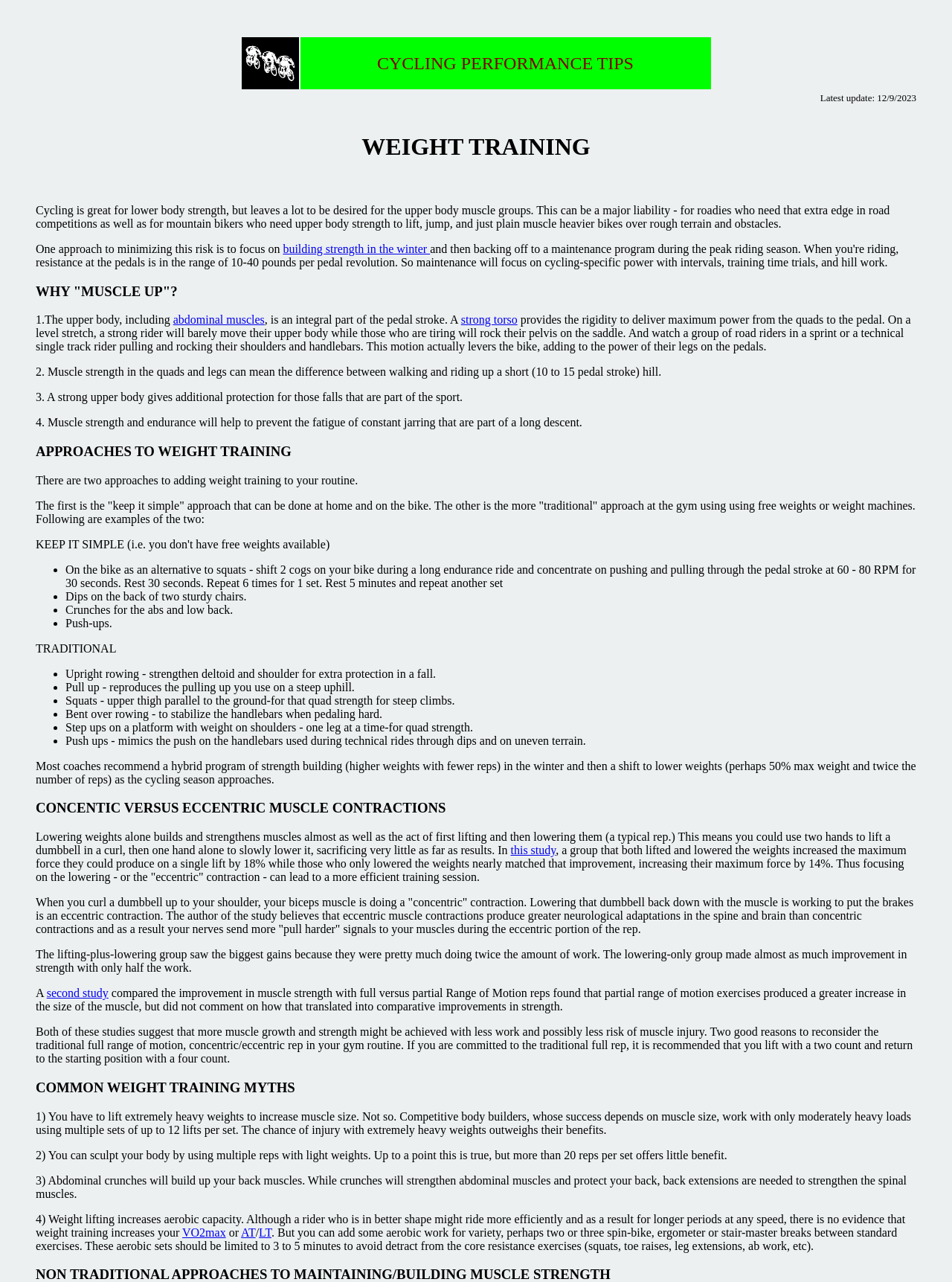Examine the image and give a thorough answer to the following question:
What is recommended for those who are committed to traditional full reps?

According to the webpage, if you are committed to traditional full reps, it is recommended that you lift with a two count and return to the starting position with a four count, as this can help to achieve more muscle growth and strength with less work and possibly less risk of muscle injury.